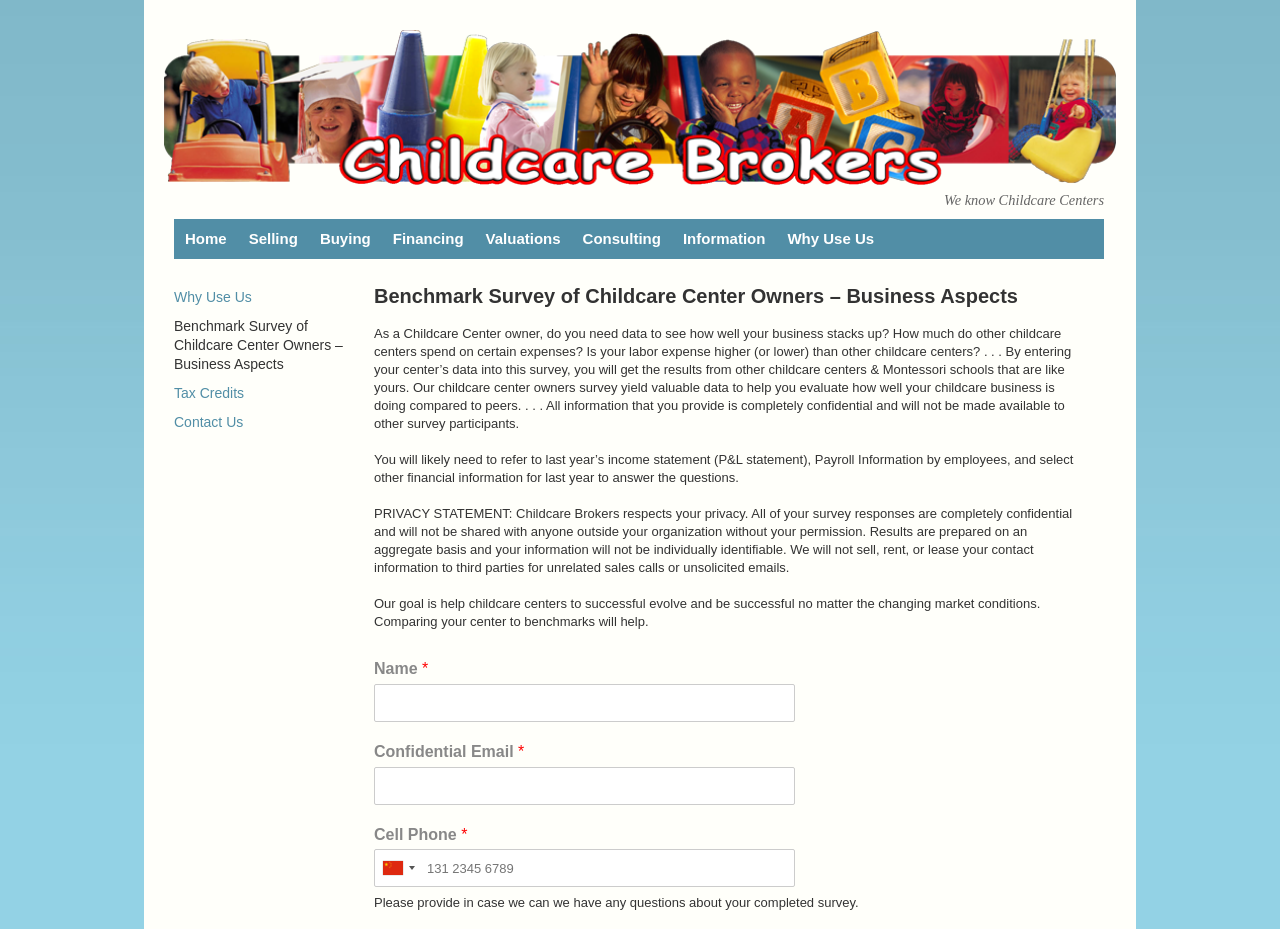What is the goal of Childcare Brokers?
Using the details from the image, give an elaborate explanation to answer the question.

The goal of Childcare Brokers is to help childcare centers succeed and evolve, regardless of changing market conditions, as stated in the text 'Our goal is help childcare centers to successful evolve and be successful no matter the changing market conditions.'